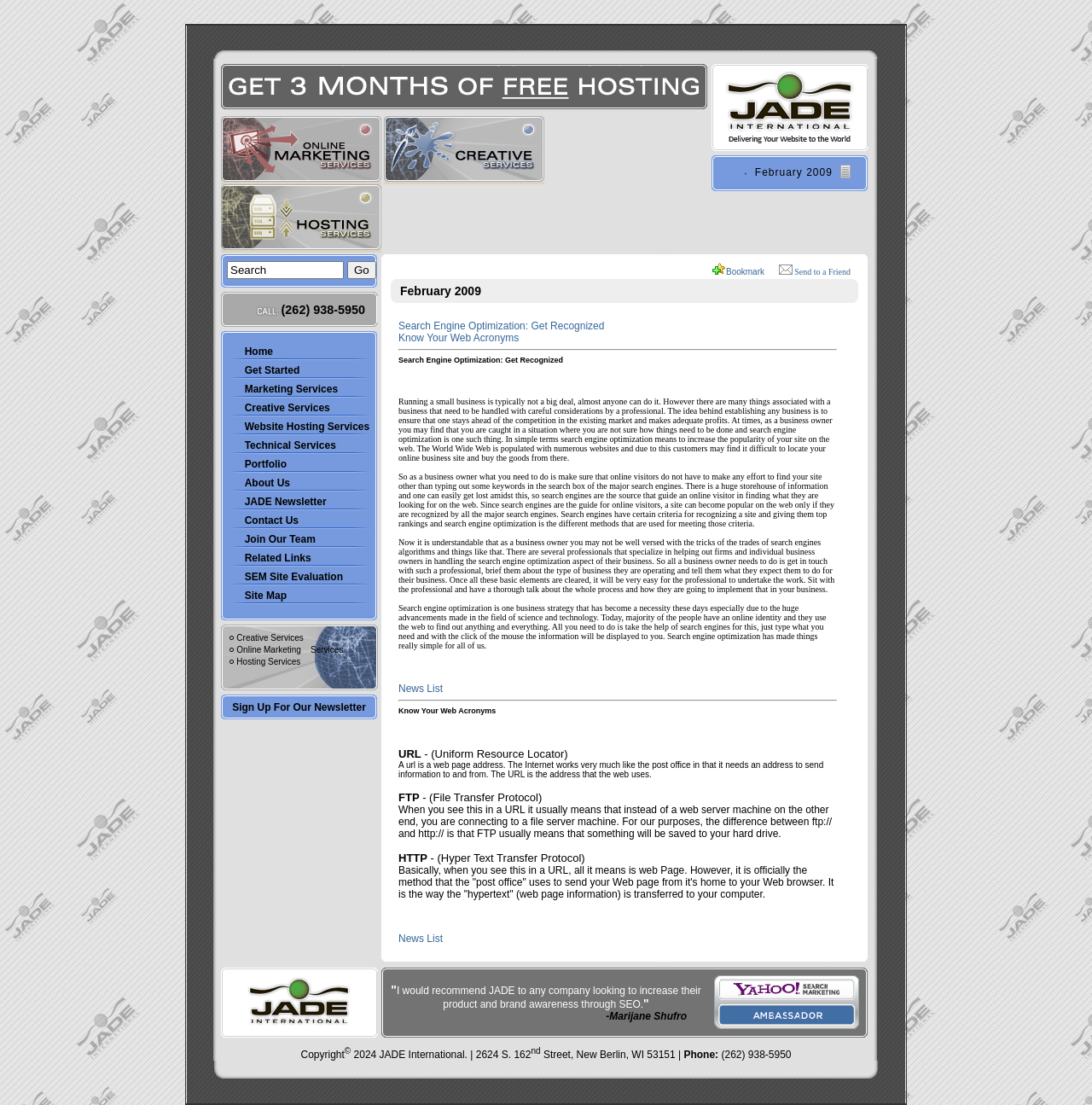Determine the bounding box coordinates of the section I need to click to execute the following instruction: "Click on Home". Provide the coordinates as four float numbers between 0 and 1, i.e., [left, top, right, bottom].

[0.224, 0.313, 0.25, 0.324]